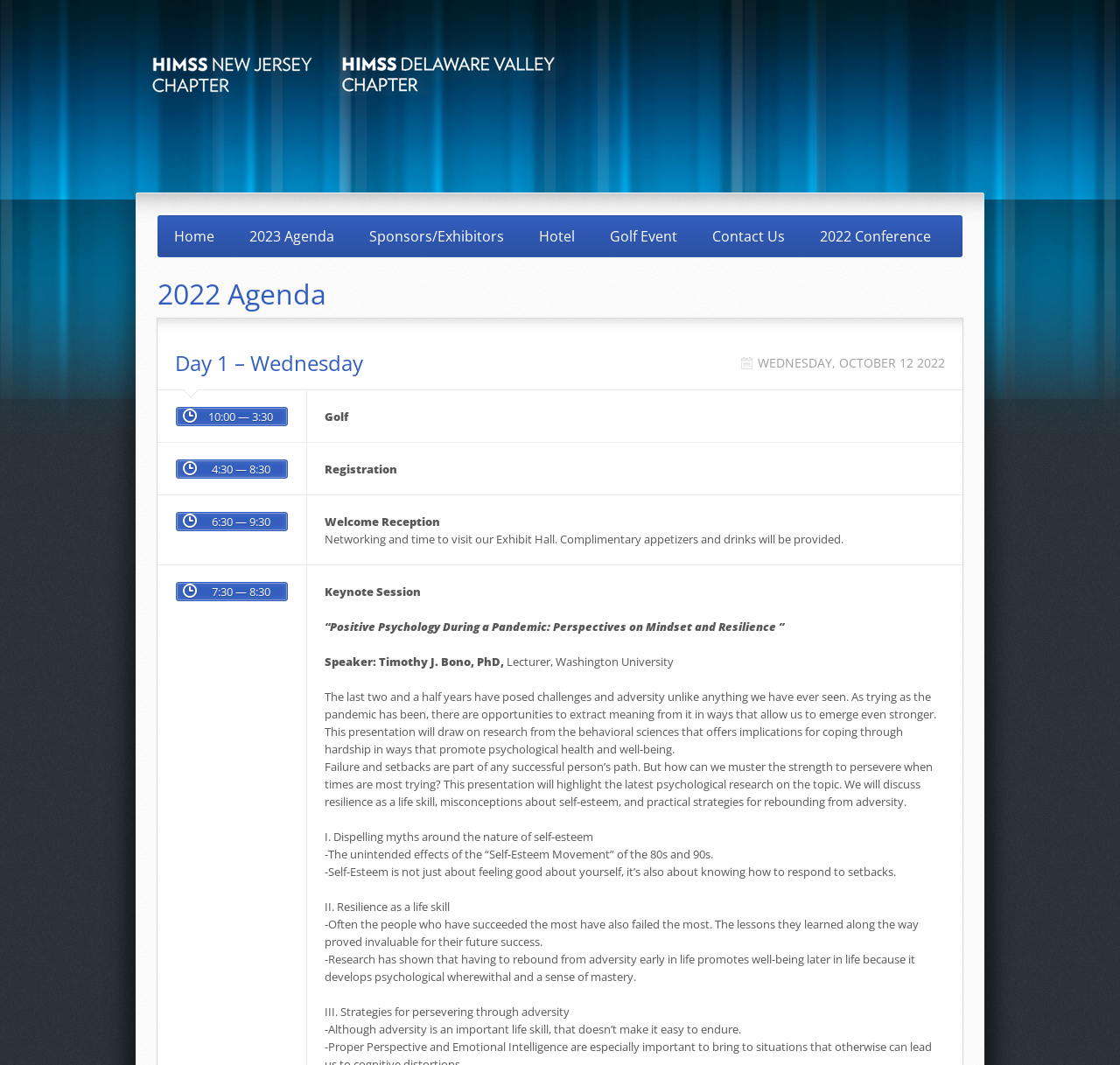Answer the question with a brief word or phrase:
What is the date of the 2022 conference?

October 12, 2022